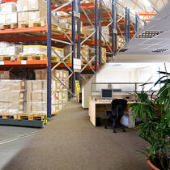What is the purpose of the shelving in the warehouse?
Look at the image and answer the question with a single word or phrase.

To store boxes